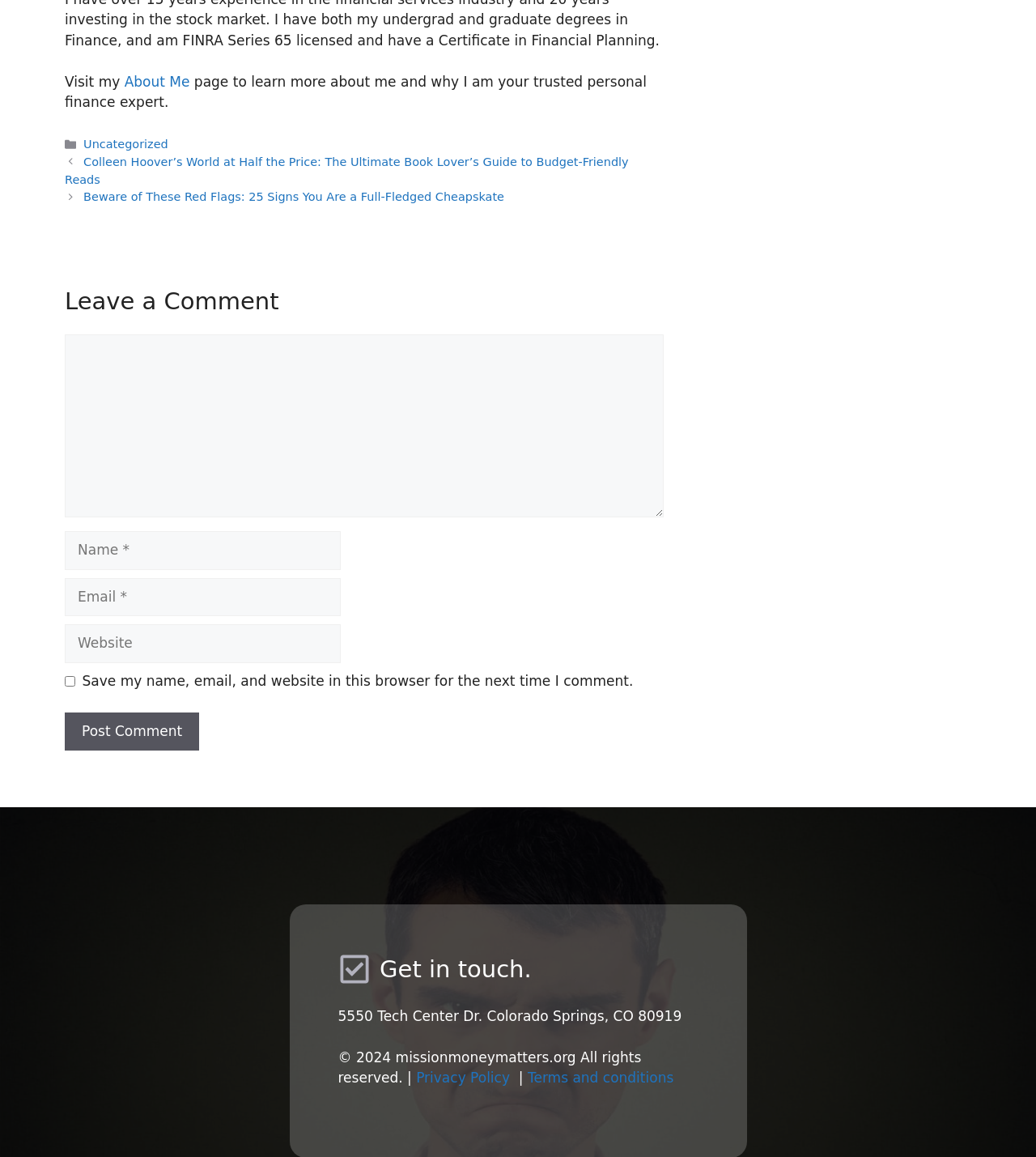Can you pinpoint the bounding box coordinates for the clickable element required for this instruction: "View the terms and conditions"? The coordinates should be four float numbers between 0 and 1, i.e., [left, top, right, bottom].

[0.509, 0.925, 0.65, 0.939]